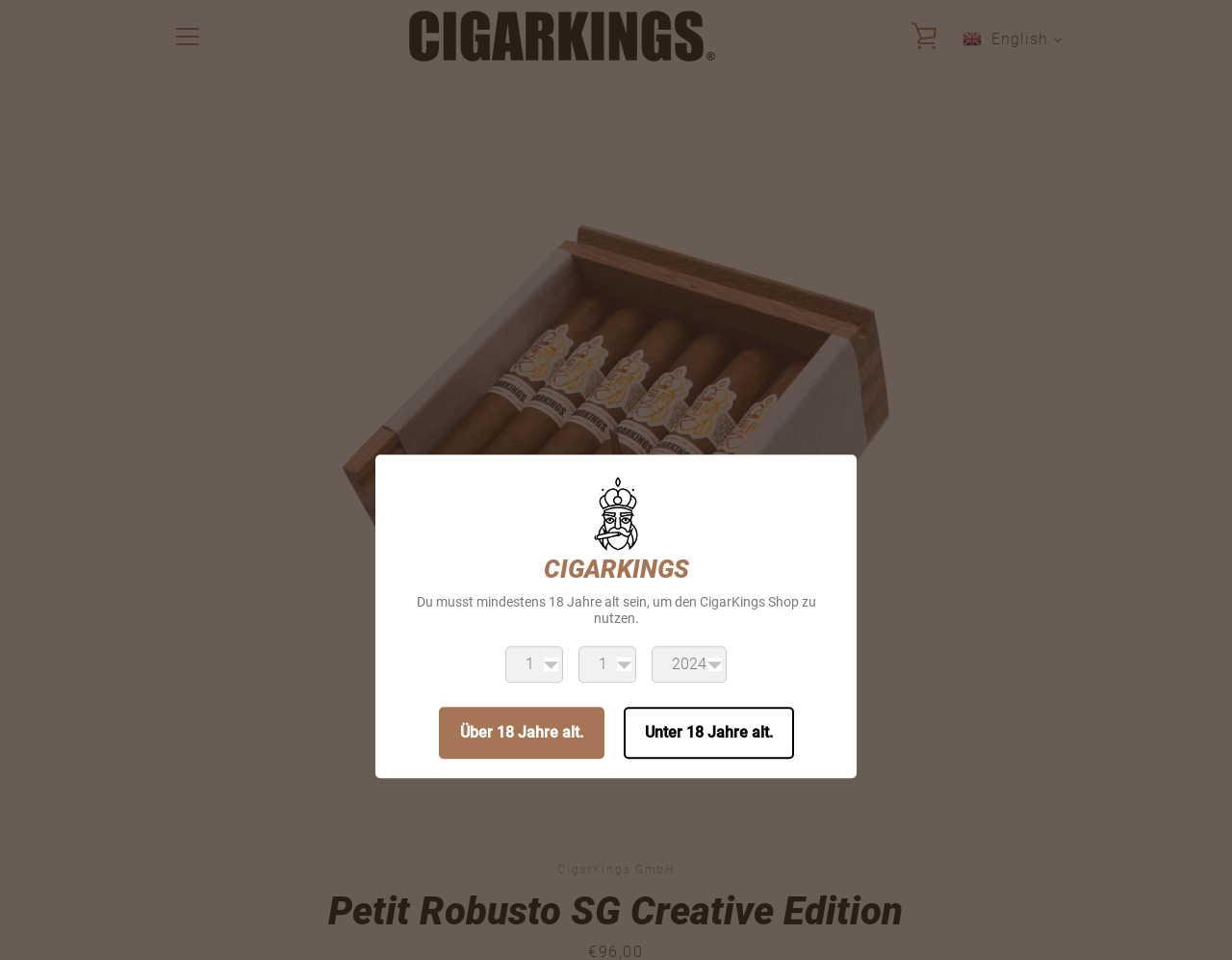Find the bounding box coordinates of the UI element according to this description: "Unter 18 Jahre alt.".

[0.506, 0.736, 0.644, 0.79]